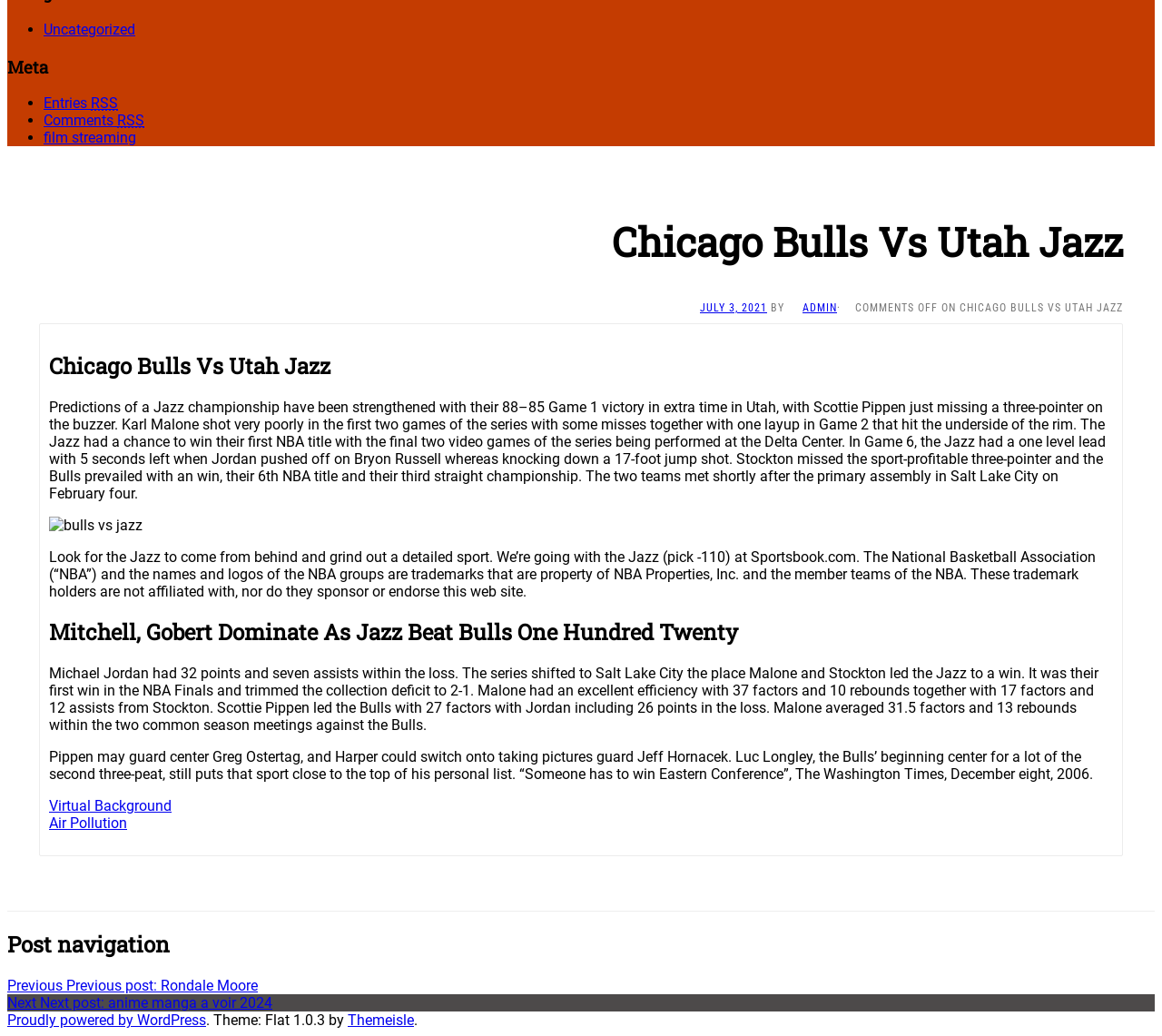Using the webpage screenshot and the element description Previous Previous post: Rondale Moore, determine the bounding box coordinates. Specify the coordinates in the format (top-left x, top-left y, bottom-right x, bottom-right y) with values ranging from 0 to 1.

[0.006, 0.943, 0.222, 0.96]